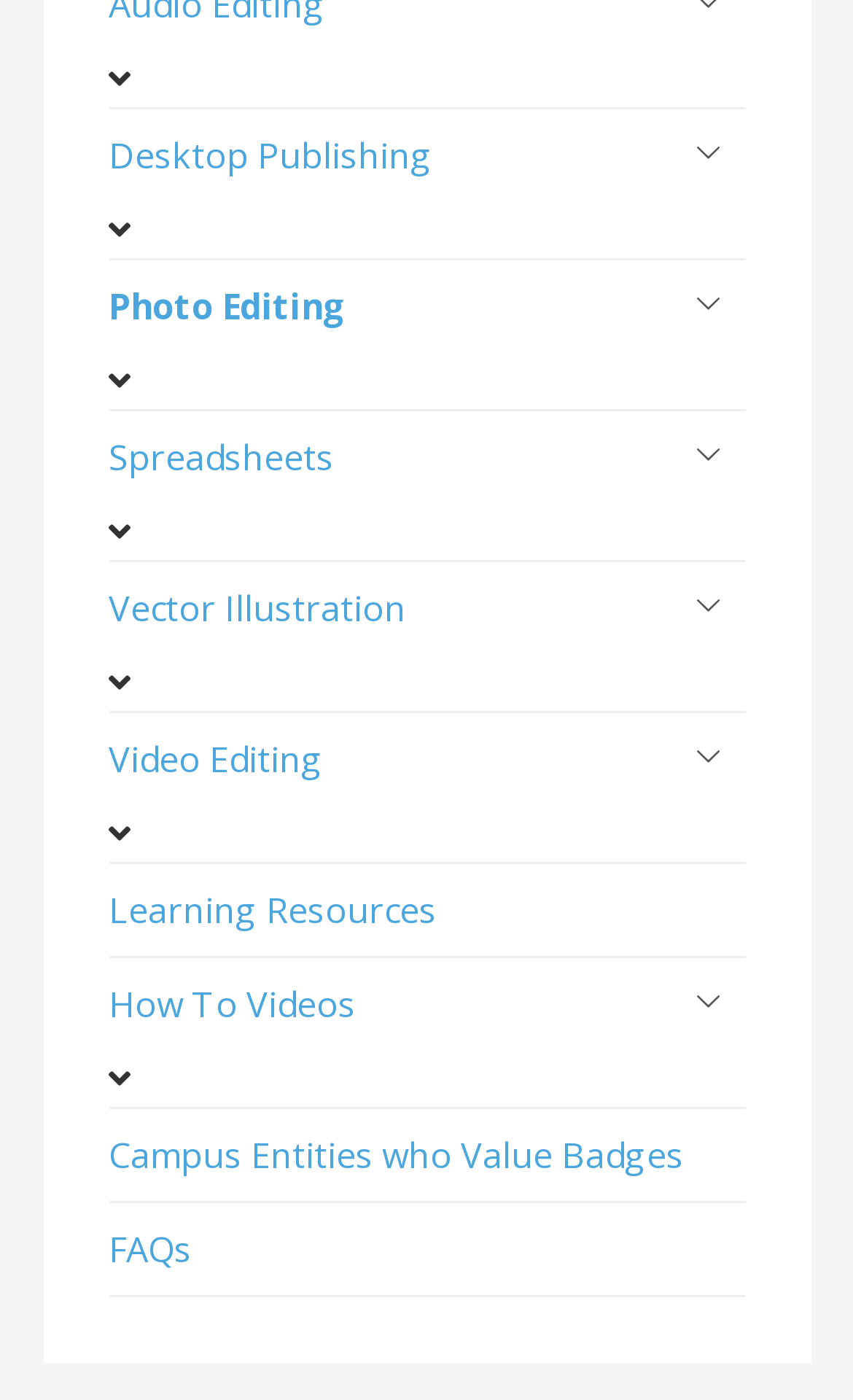Determine the bounding box coordinates of the area to click in order to meet this instruction: "Access Photo Editing".

[0.127, 0.186, 0.873, 0.252]